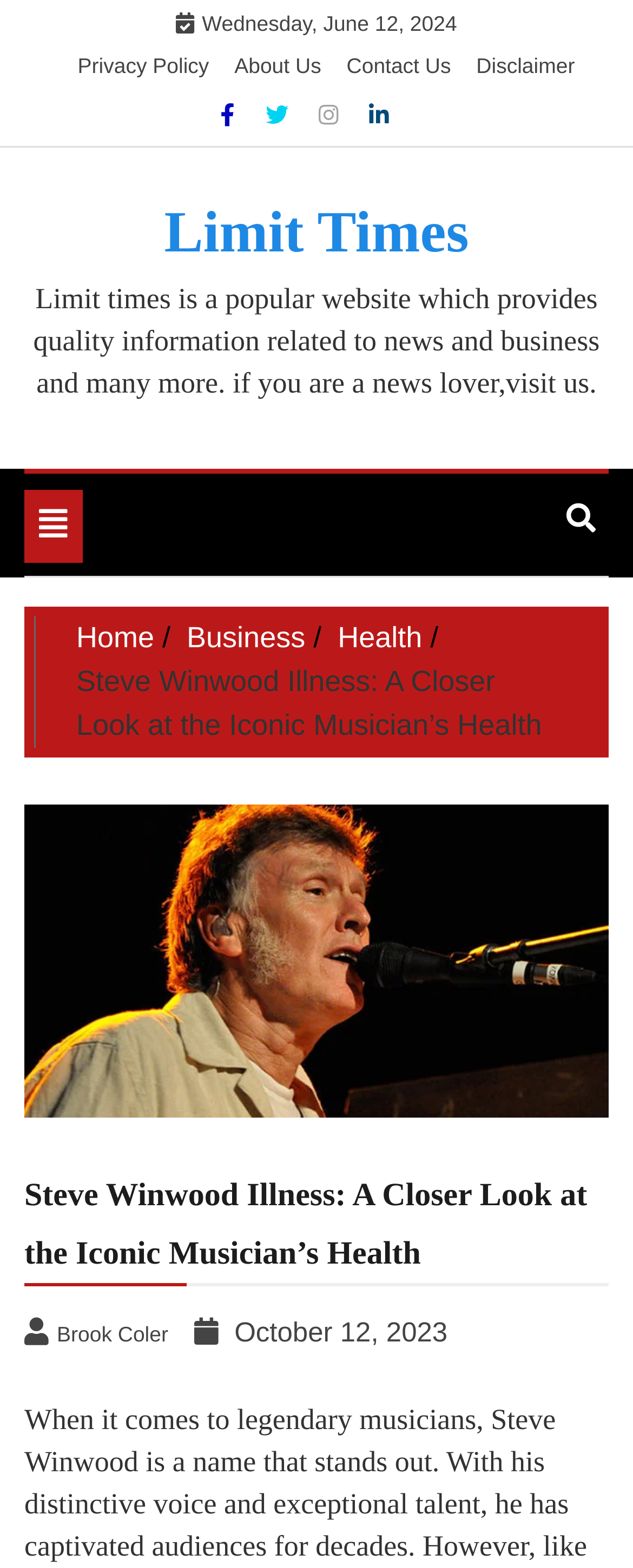What is the name of the website?
Answer the question with a single word or phrase by looking at the picture.

Limit Times